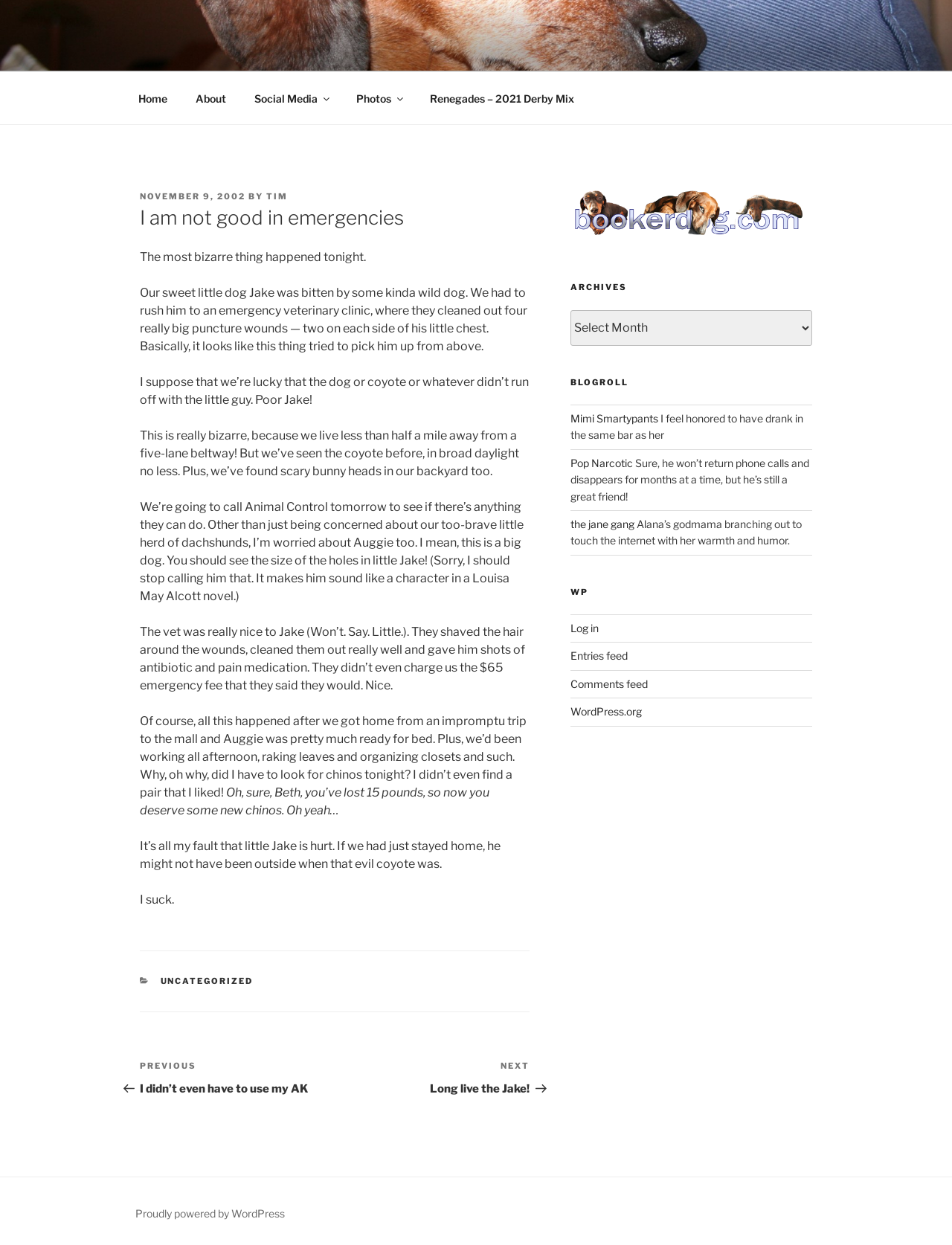Find the bounding box coordinates of the element I should click to carry out the following instruction: "Visit the 'Mimi Smartypants' blog".

[0.599, 0.331, 0.691, 0.341]